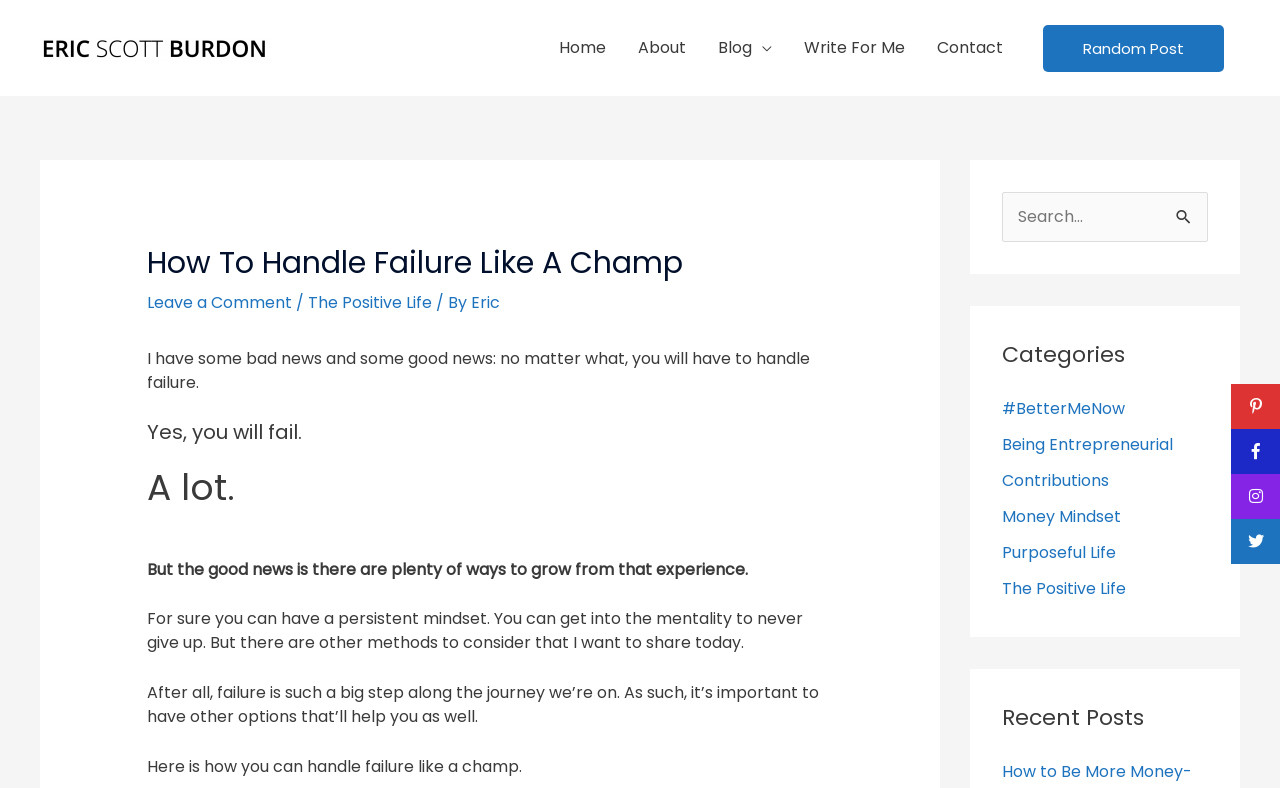Can you provide the bounding box coordinates for the element that should be clicked to implement the instruction: "Read the 'How To Handle Failure Like A Champ' article"?

[0.115, 0.311, 0.651, 0.357]